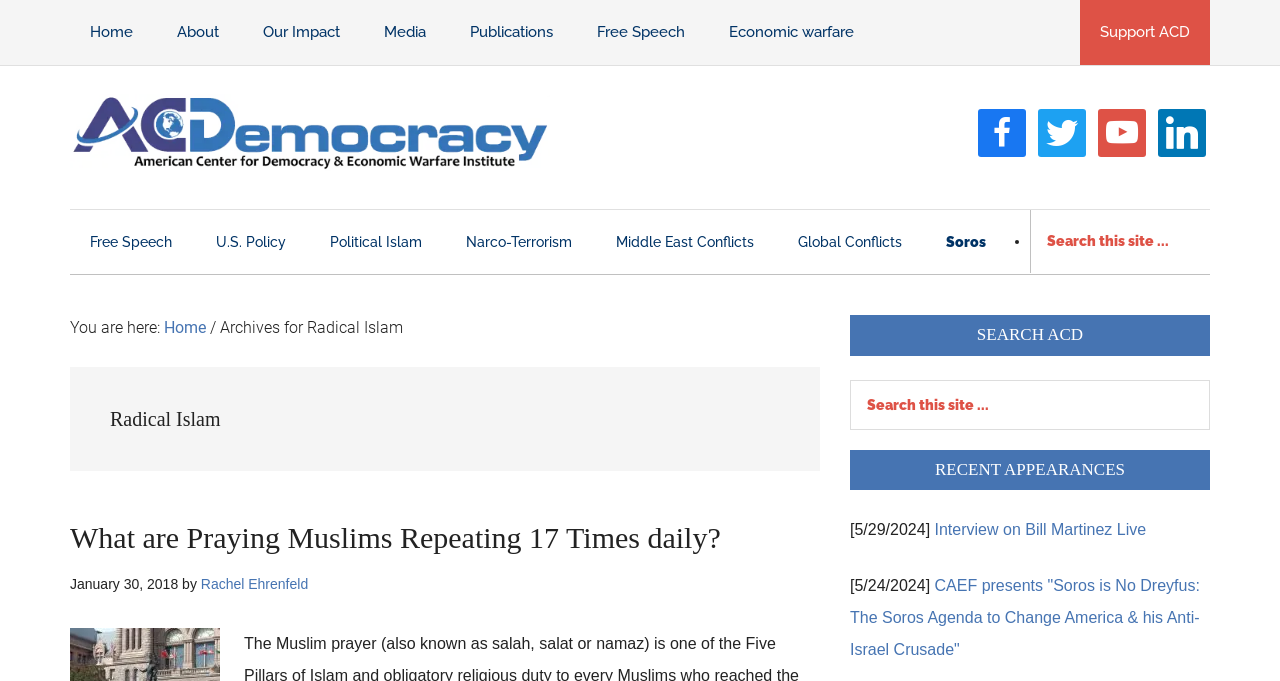What is the purpose of the search bar?
Please look at the screenshot and answer in one word or a short phrase.

To search the site